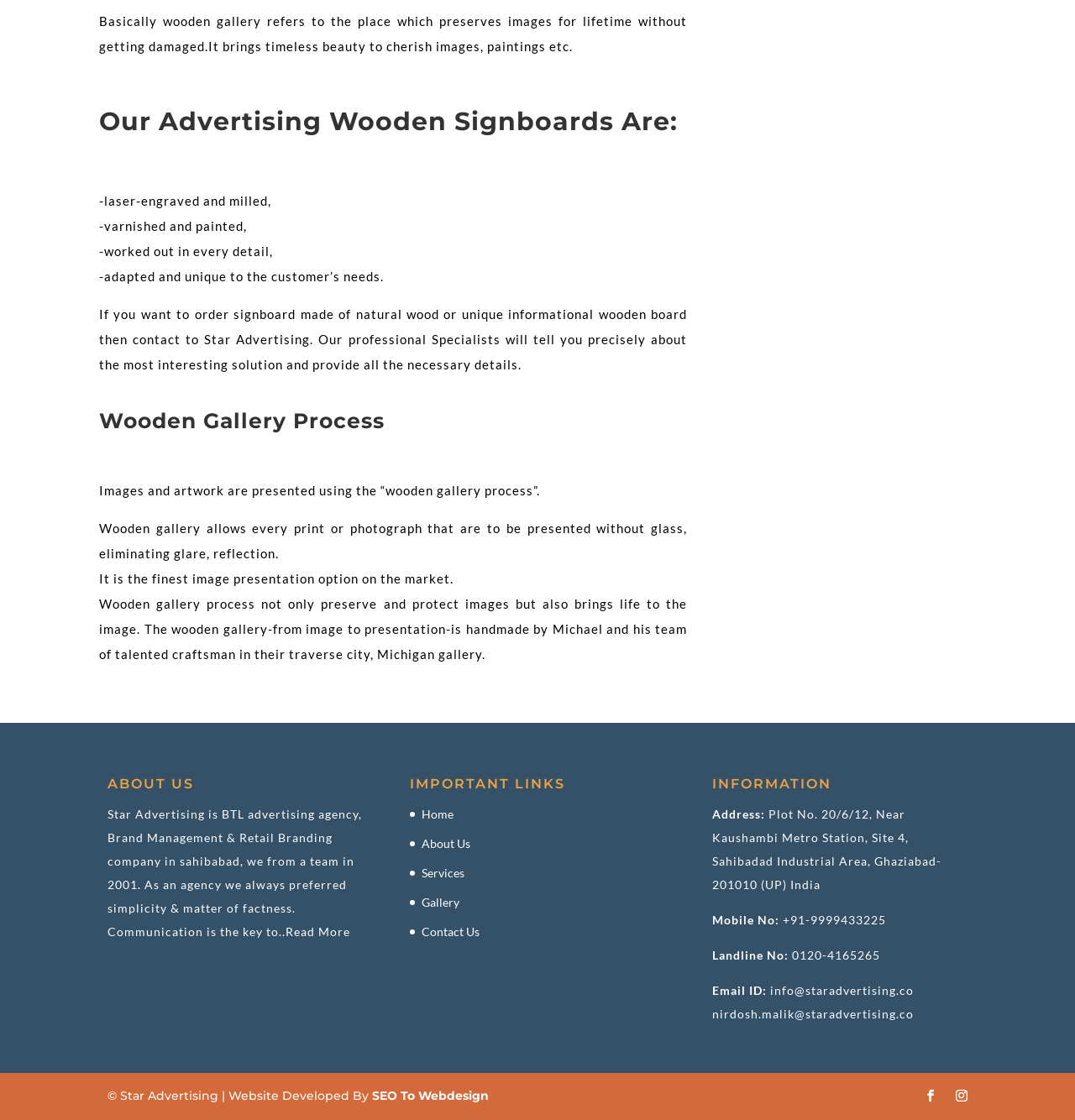What is the mobile number of Star Advertising?
Refer to the screenshot and answer in one word or phrase.

+91-9999433225